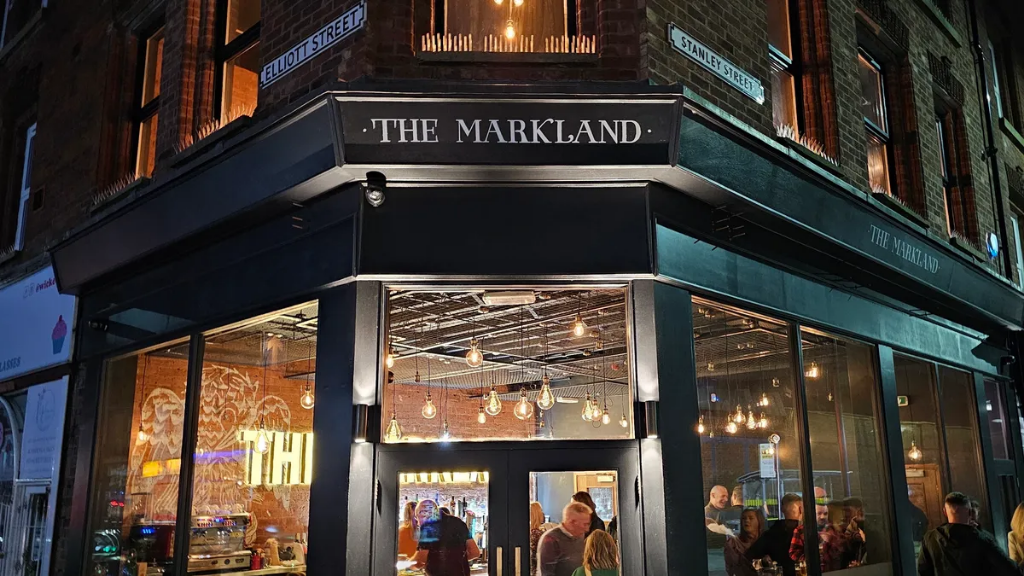Provide a comprehensive description of the image.

The image captures the inviting exterior of "The Markland," a vibrant establishment located on the corner of Elliott Street and Stanley Street. The architecture showcases a blend of modern and classic elements, with large glass windows that allow warm indoor light to spill out into the nighttime, creating a welcoming glow. The sign above the entrance prominently displays the name "THE MARKLAND" in an elegant font. Inside, a lively atmosphere is evident with patrons interacting and enjoying their time, adding to the social vibrancy of the scene. Vintage-style pendant lights hang from the ceiling, enhancing the rustic charm of the place while contributing to the overall ambiance. The surrounding streetscape reflects a bustling urban environment, making this corner spot a focal point of activity in the area.